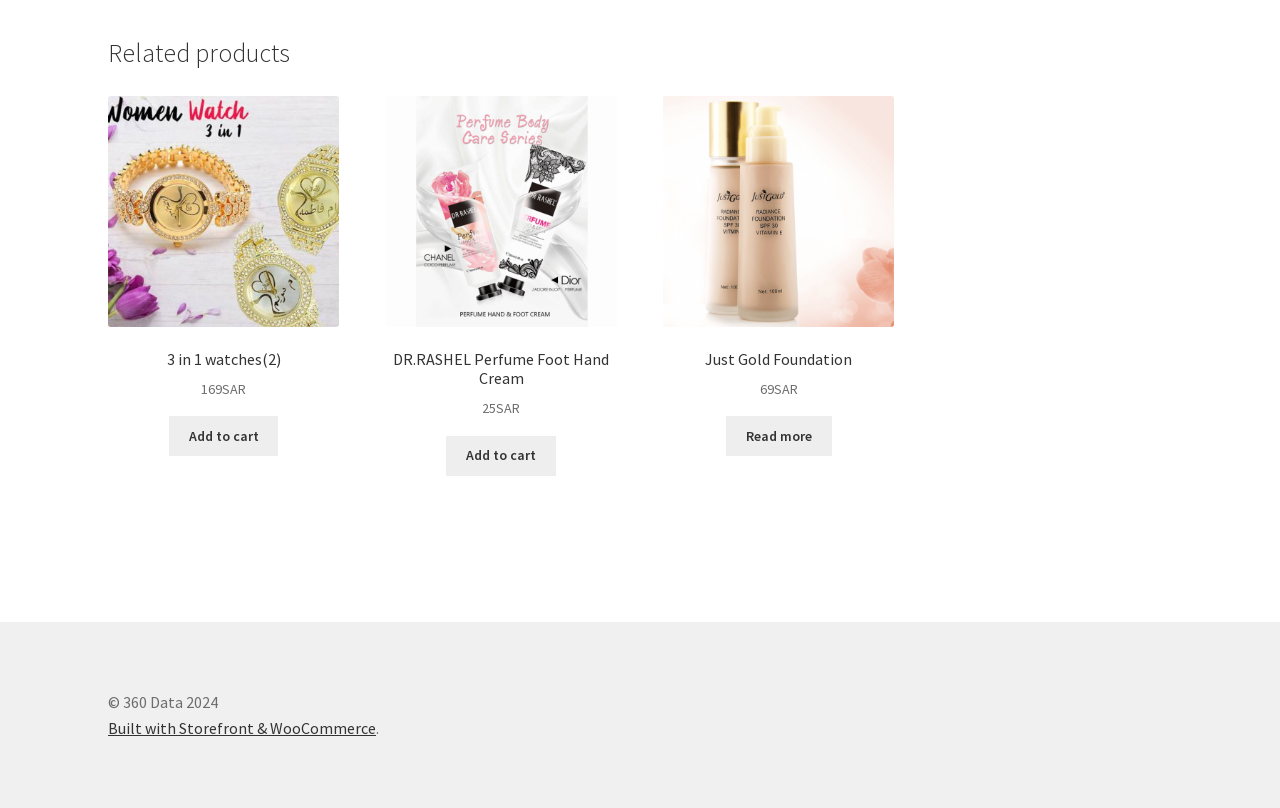Look at the image and answer the question in detail:
How many products are listed under 'Related products'?

There are three links under the heading 'Related products', each corresponding to a different product: '3 in 1 watches(2)', 'DR.RASHEL Perfume Foot Hand Cream', and 'Just Gold Foundation'.